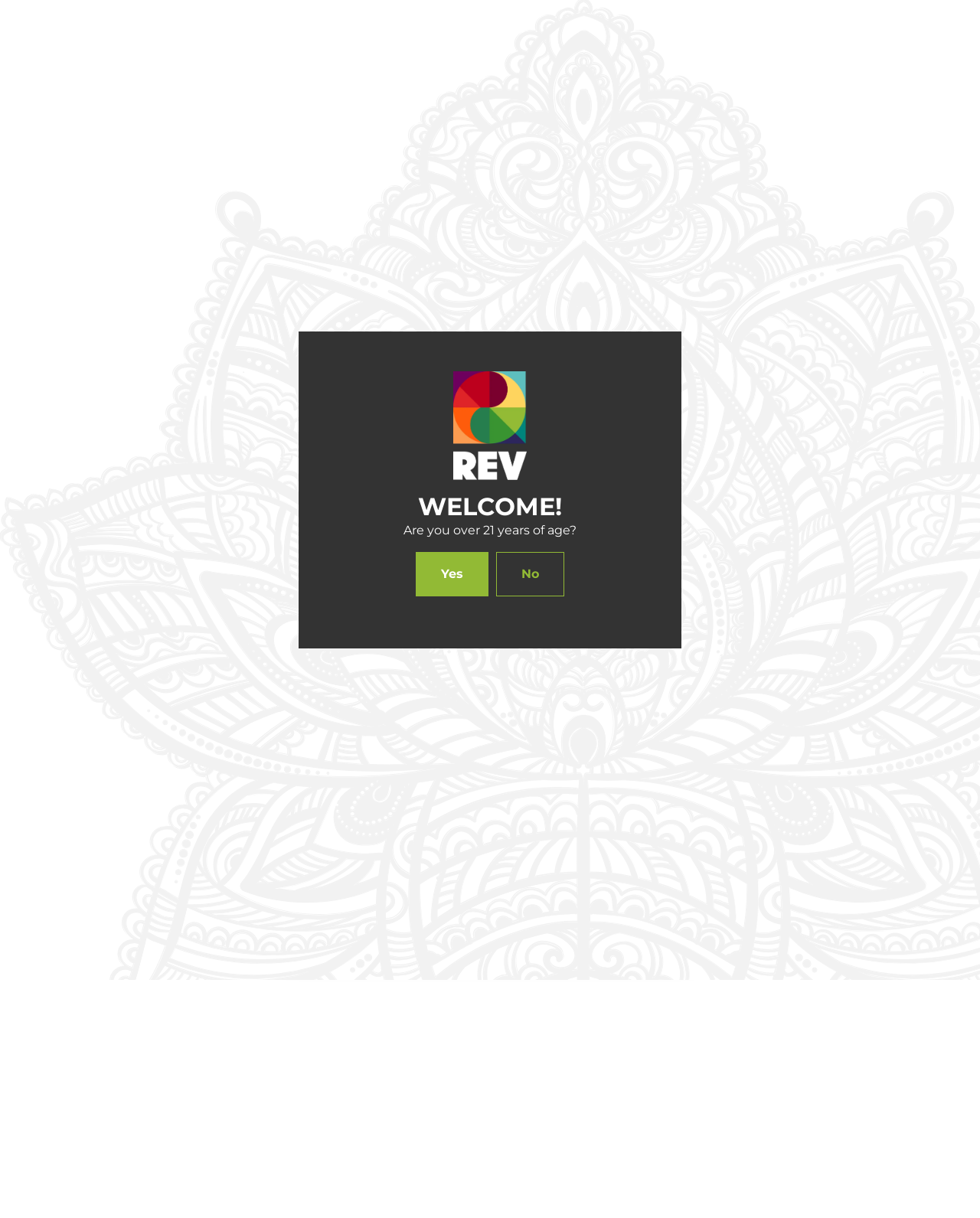Find the bounding box coordinates corresponding to the UI element with the description: "Order Medical Delivery". The coordinates should be formatted as [left, top, right, bottom], with values as floats between 0 and 1.

[0.534, 0.042, 0.721, 0.061]